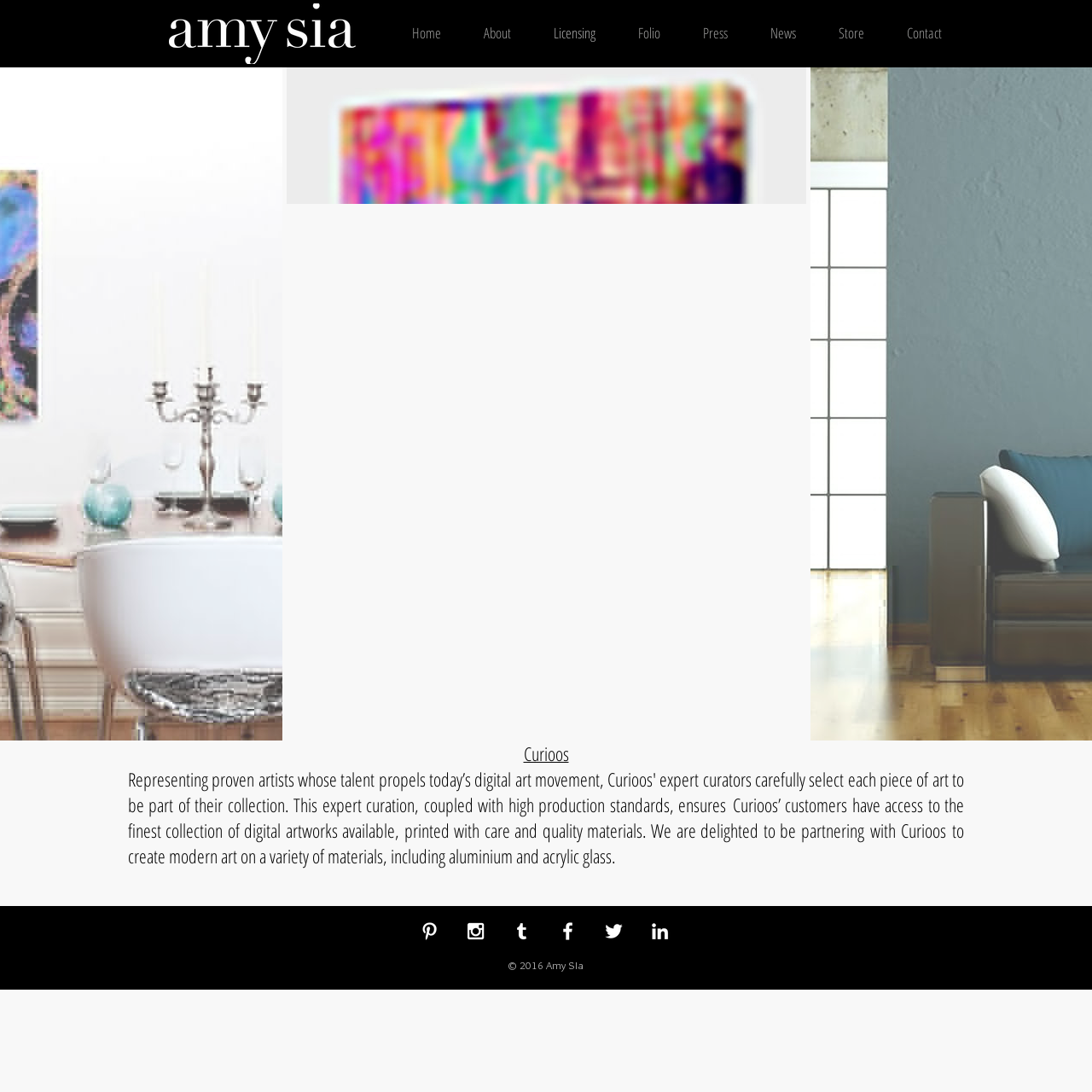Answer the question briefly using a single word or phrase: 
How many social media icons are in the social bar?

6